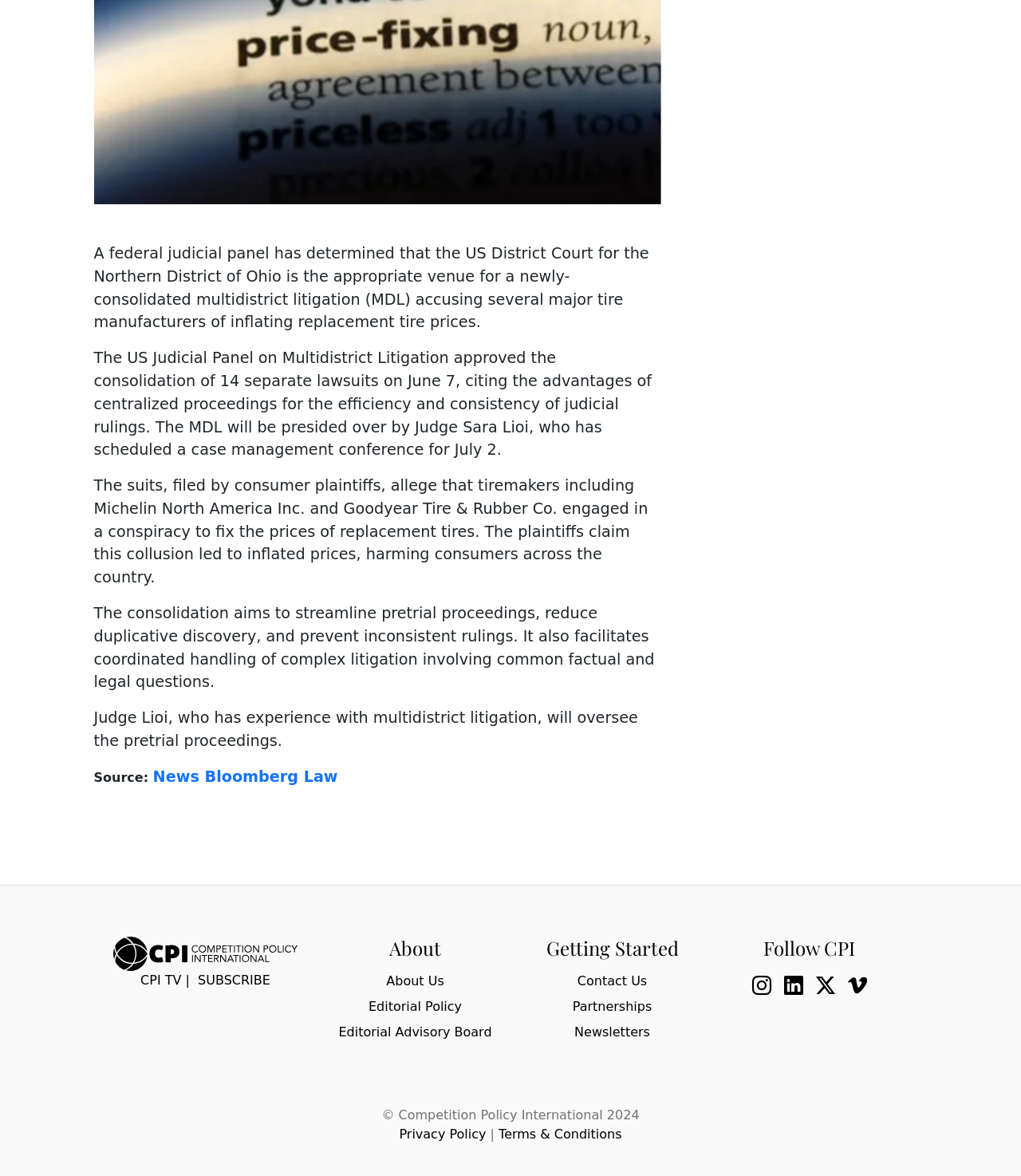Kindly determine the bounding box coordinates of the area that needs to be clicked to fulfill this instruction: "Read news from Bloomberg Law".

[0.092, 0.651, 0.648, 0.671]